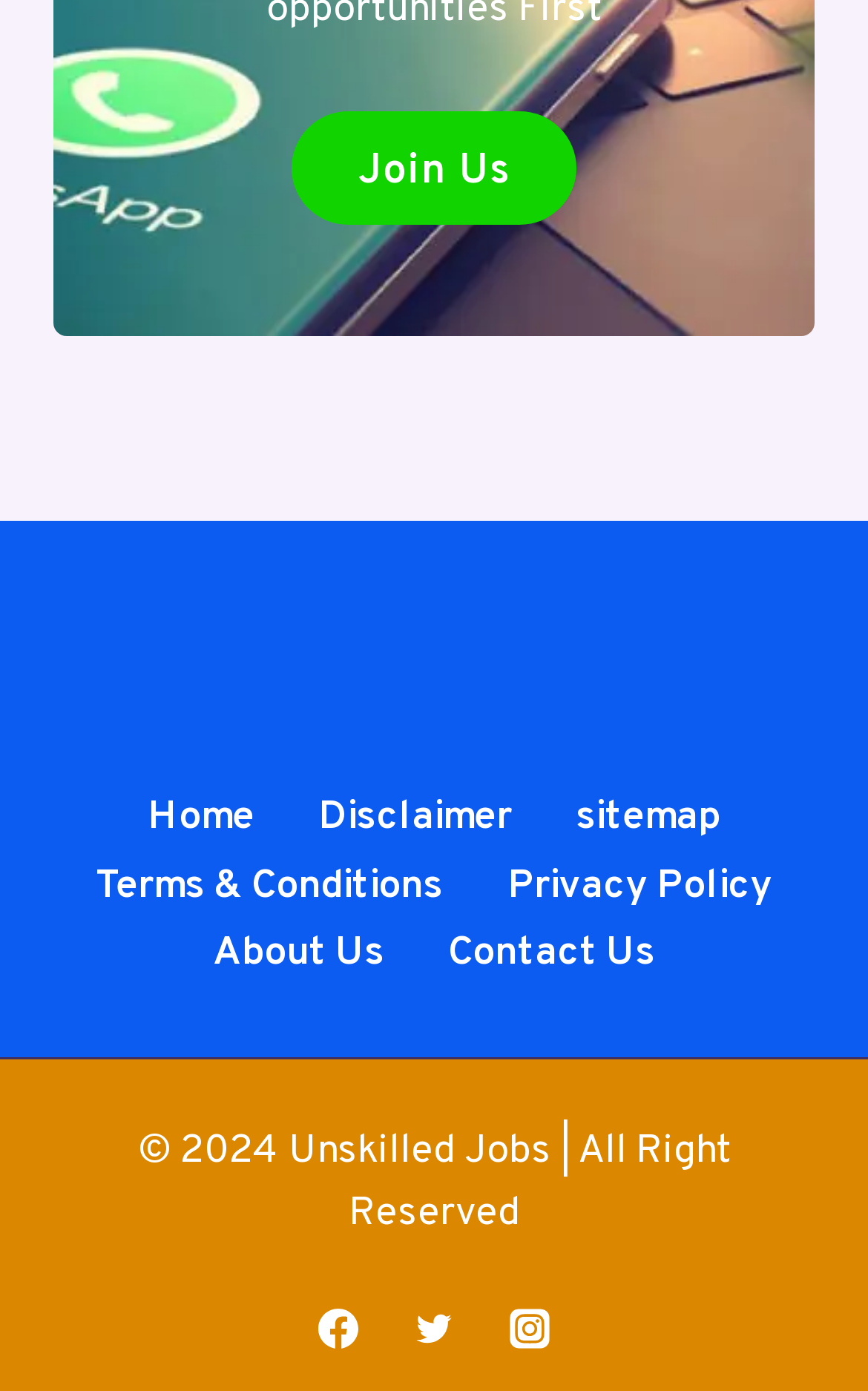Please identify the bounding box coordinates of the clickable element to fulfill the following instruction: "Open Facebook page". The coordinates should be four float numbers between 0 and 1, i.e., [left, top, right, bottom].

[0.343, 0.927, 0.435, 0.984]